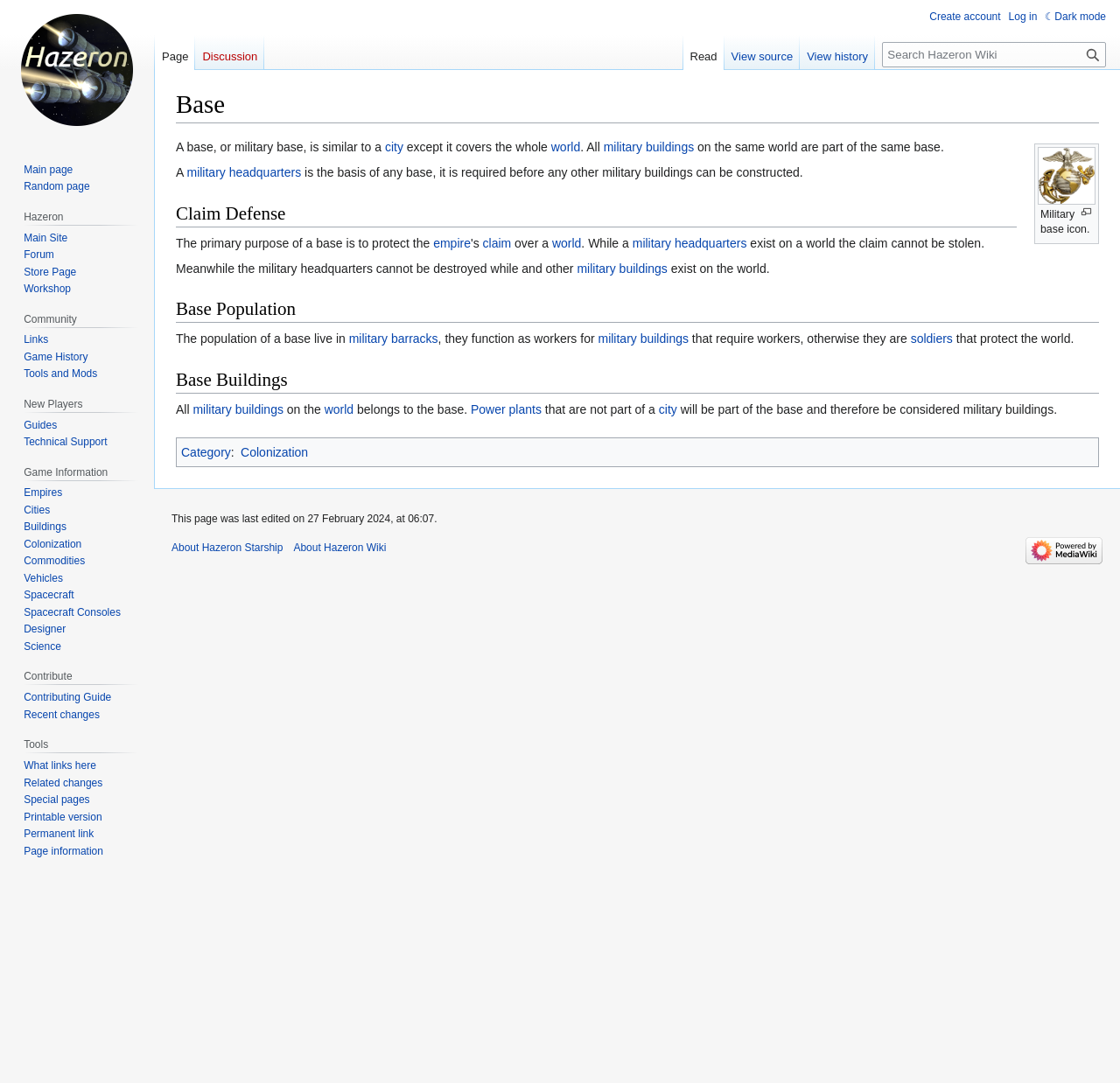Please mark the clickable region by giving the bounding box coordinates needed to complete this instruction: "Search Hazeron Wiki".

[0.788, 0.039, 0.988, 0.062]